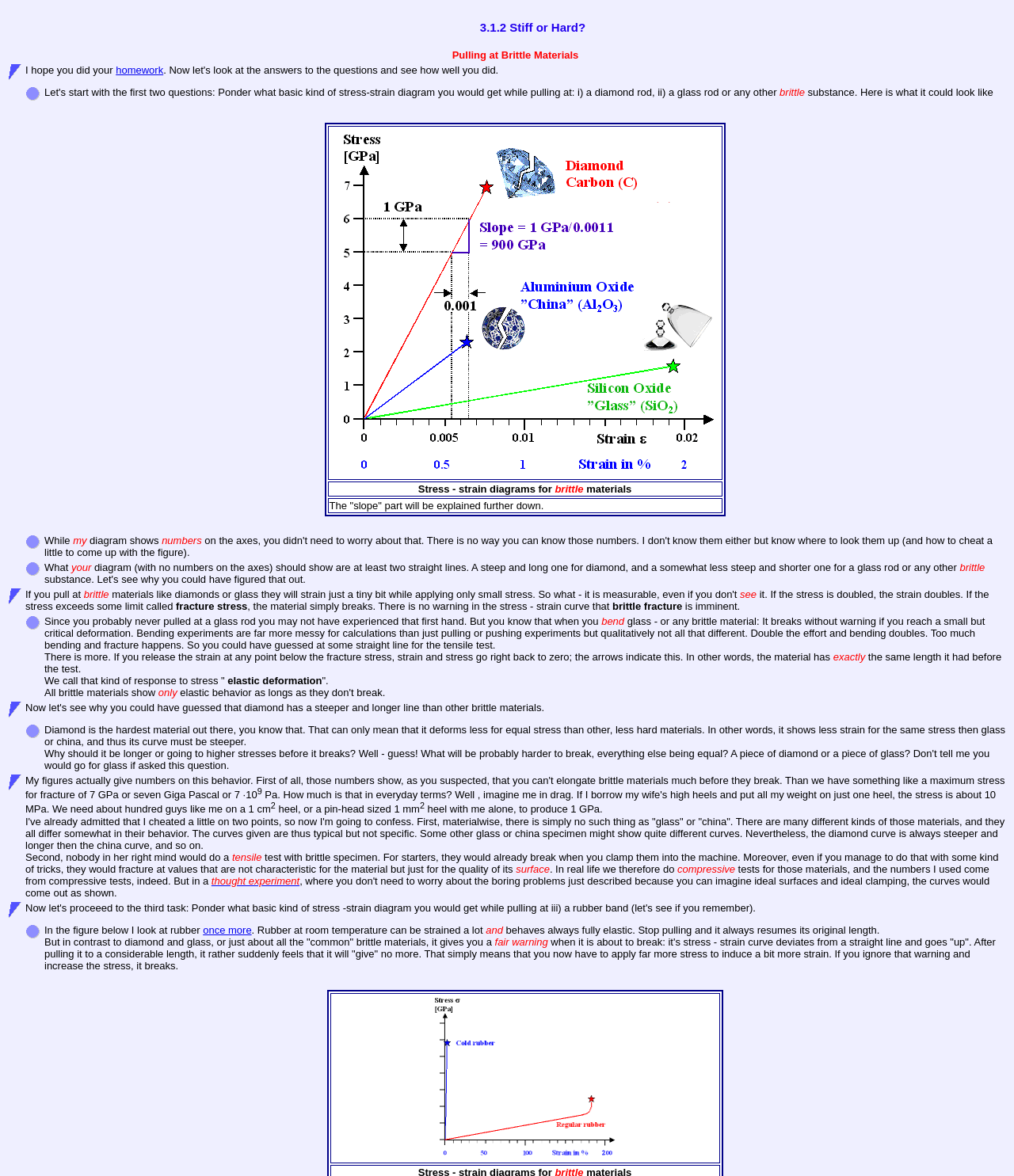Locate the bounding box coordinates of the element that should be clicked to execute the following instruction: "click the link 'homework'".

[0.114, 0.055, 0.161, 0.065]